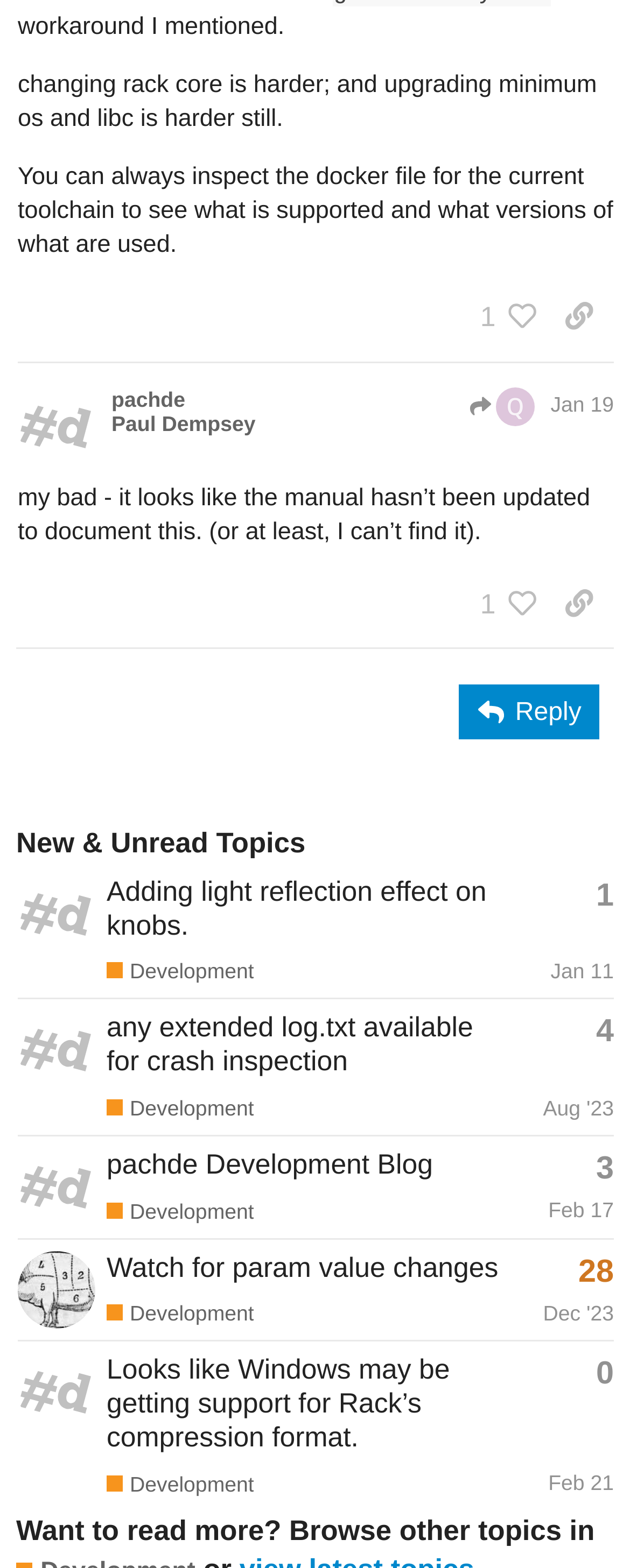Locate the bounding box coordinates of the element that should be clicked to execute the following instruction: "Go to the development category".

[0.169, 0.612, 0.403, 0.628]